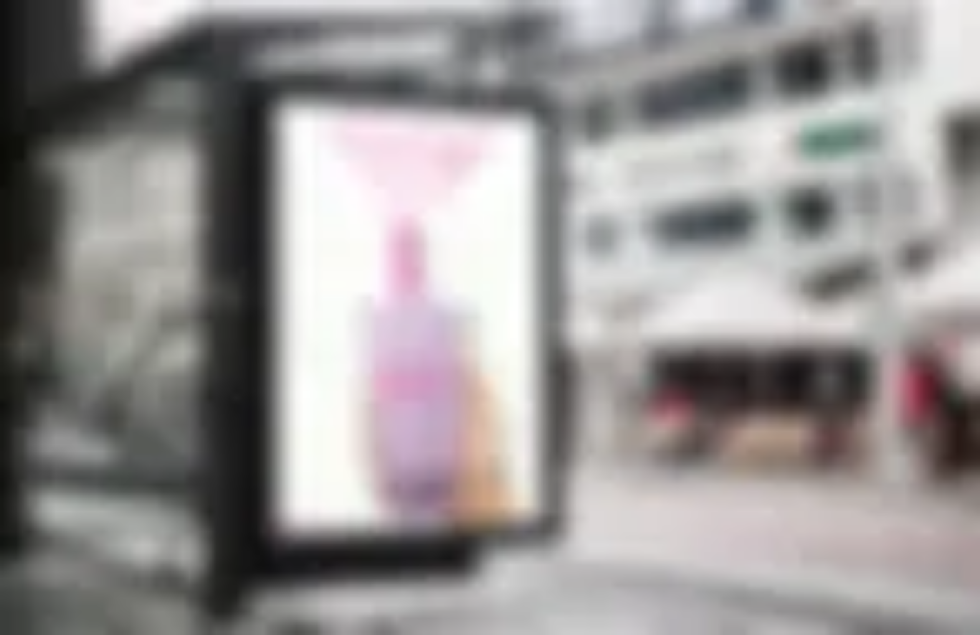What is the purpose of the advertisement?
Based on the image, provide a one-word or brief-phrase response.

To promote a product